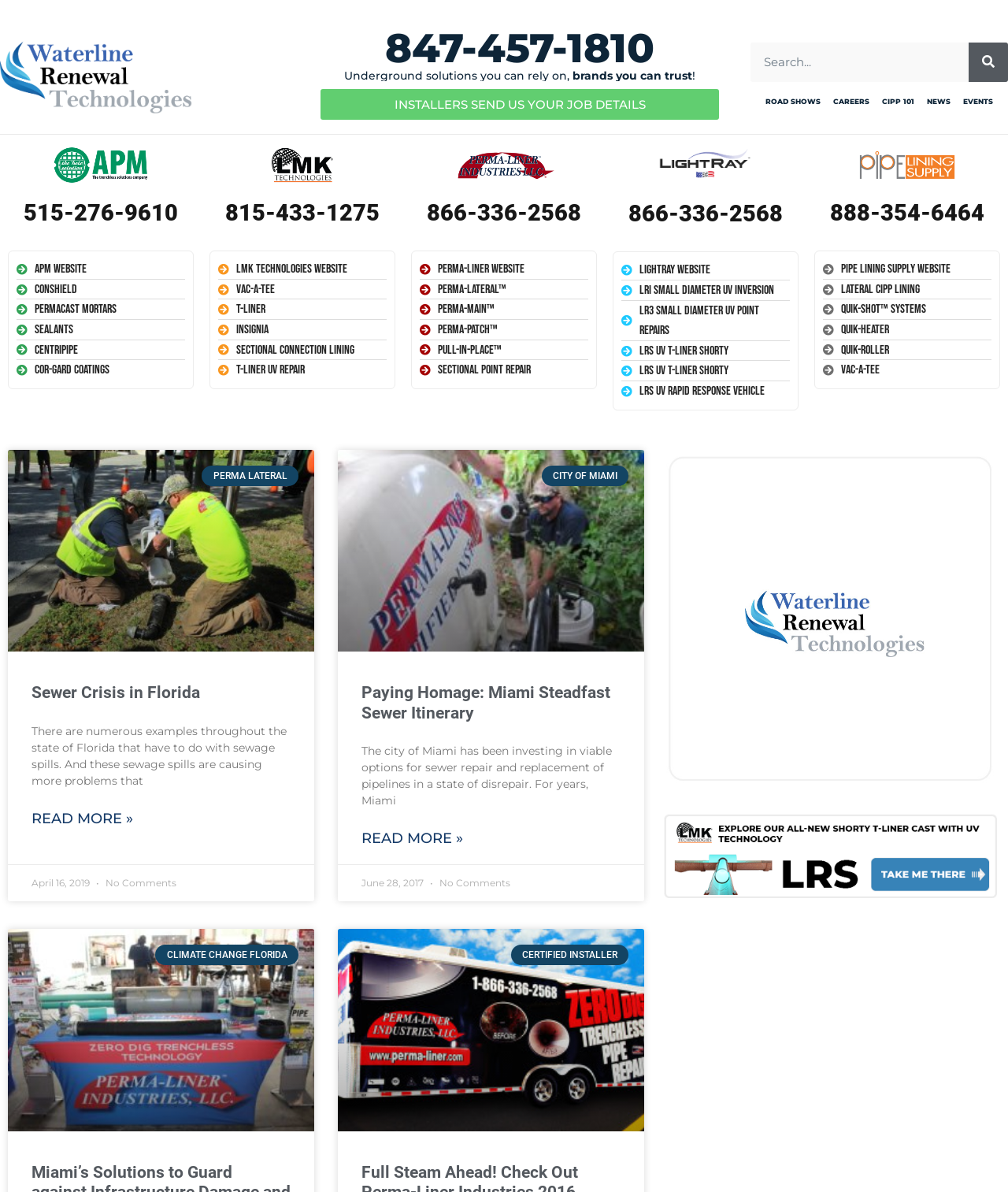What is the name of the company with the website link 'APM Website'? Based on the image, give a response in one word or a short phrase.

APM